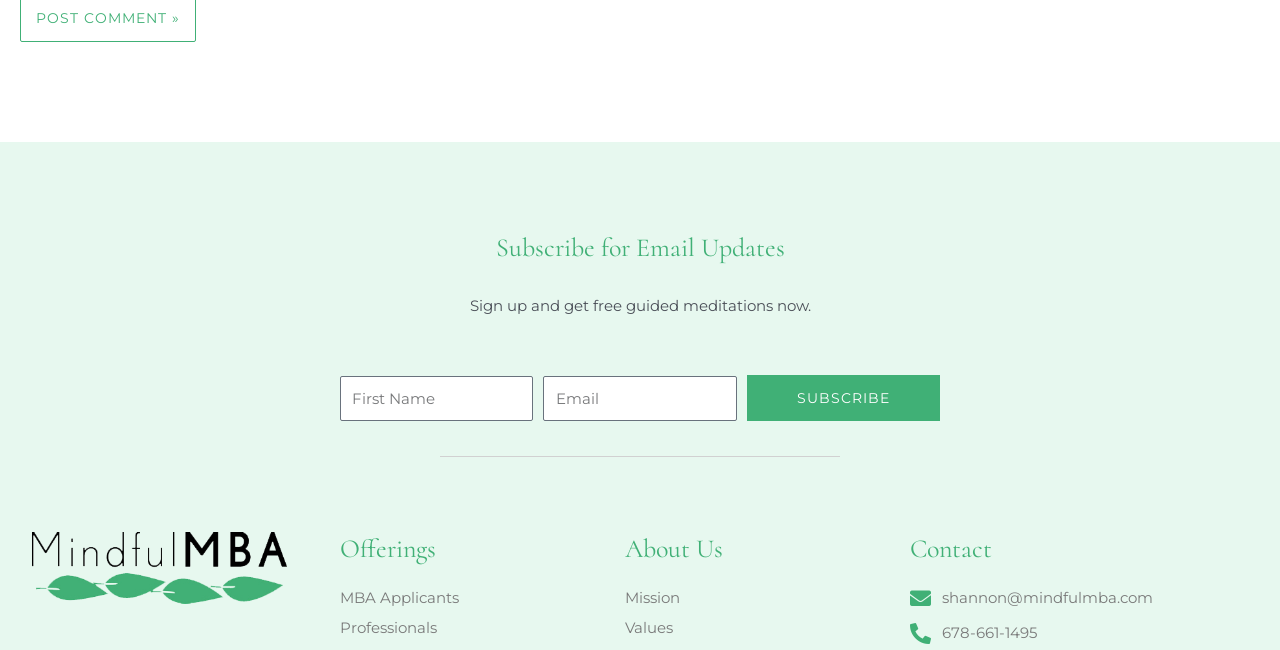What is the text of the button?
Based on the image, give a concise answer in the form of a single word or short phrase.

SUBSCRIBE